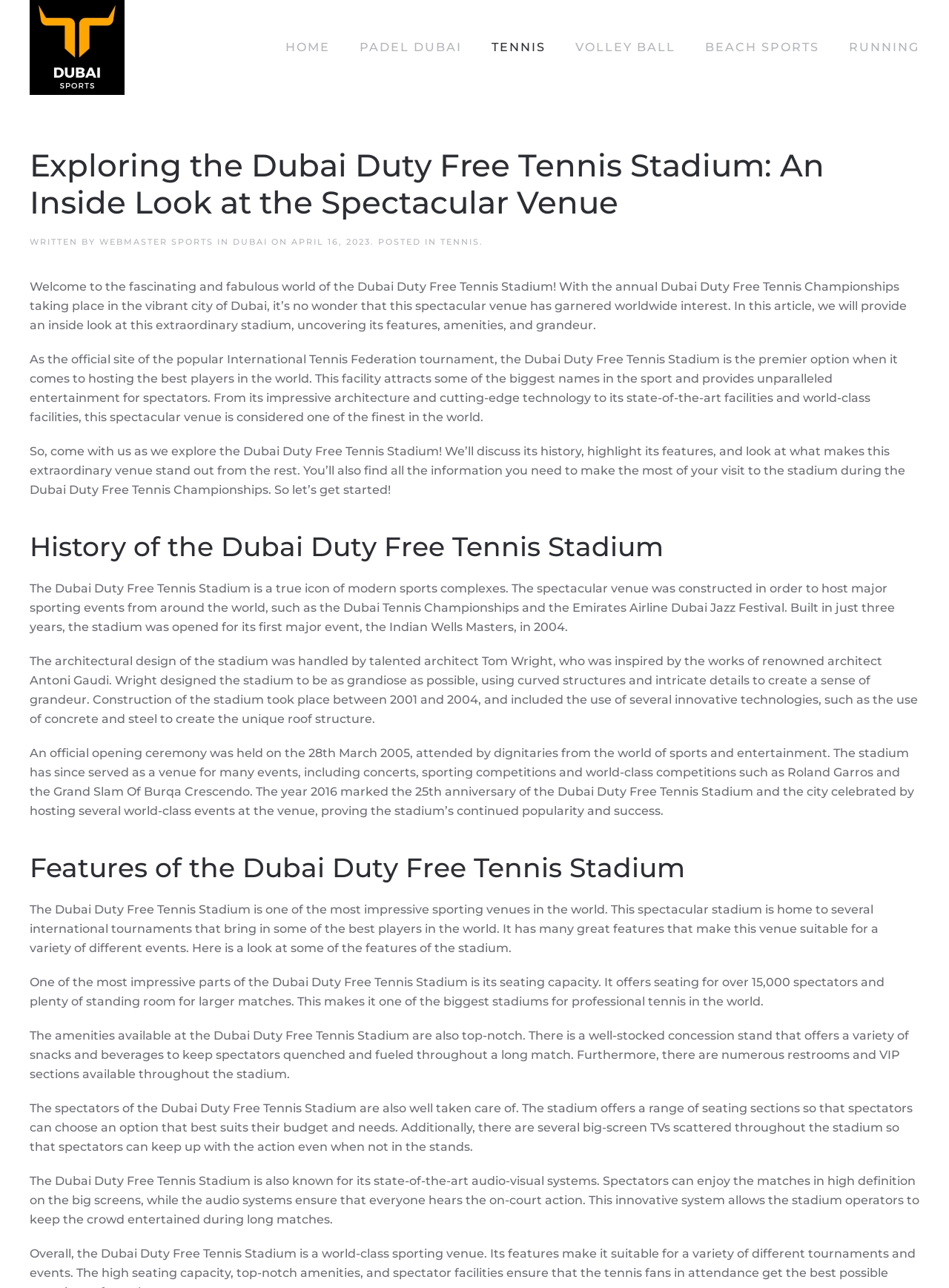Based on the description "Volley Ball", find the bounding box of the specified UI element.

[0.606, 0.014, 0.712, 0.06]